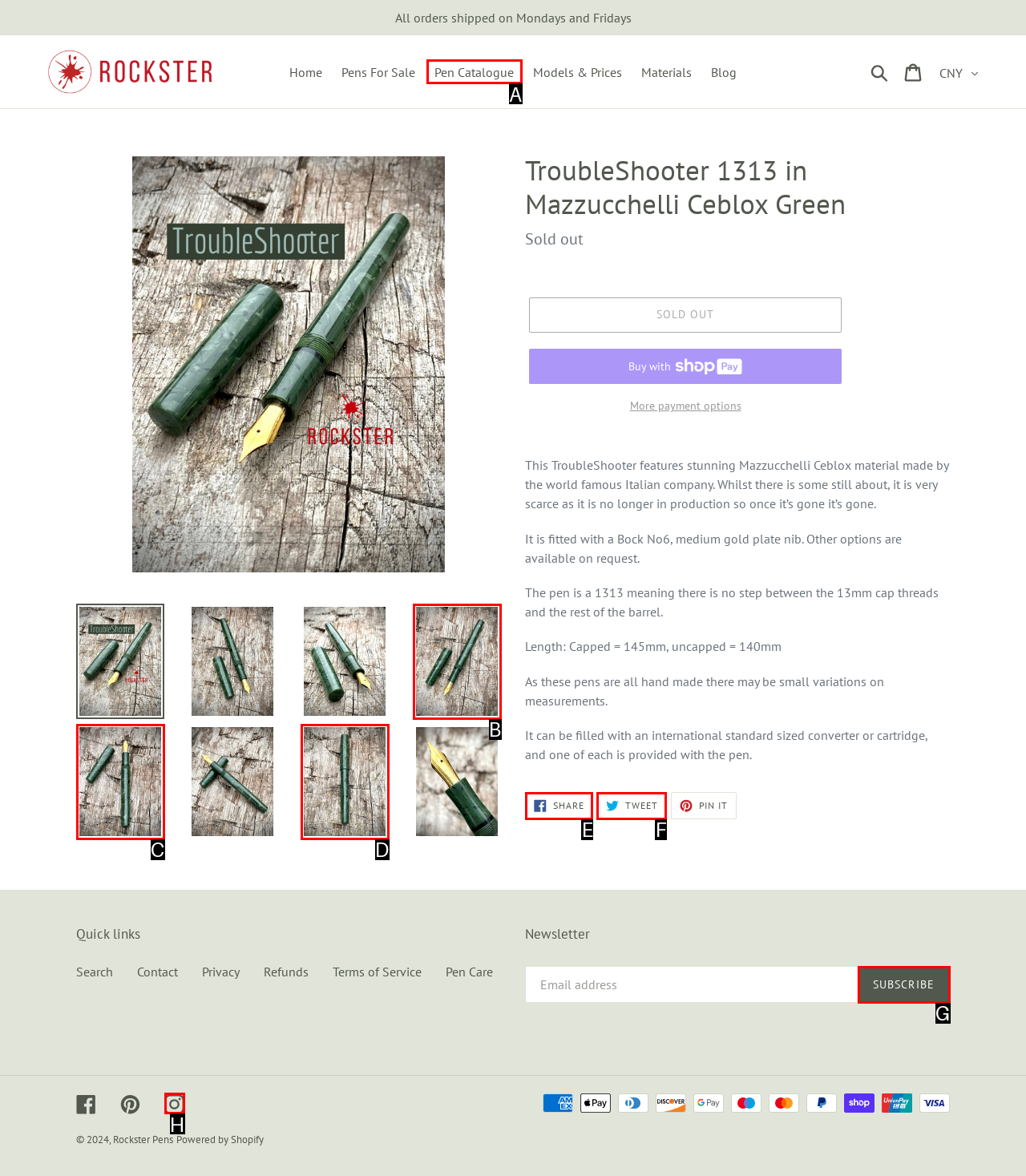Identify the correct choice to execute this task: Subscribe to the newsletter
Respond with the letter corresponding to the right option from the available choices.

G